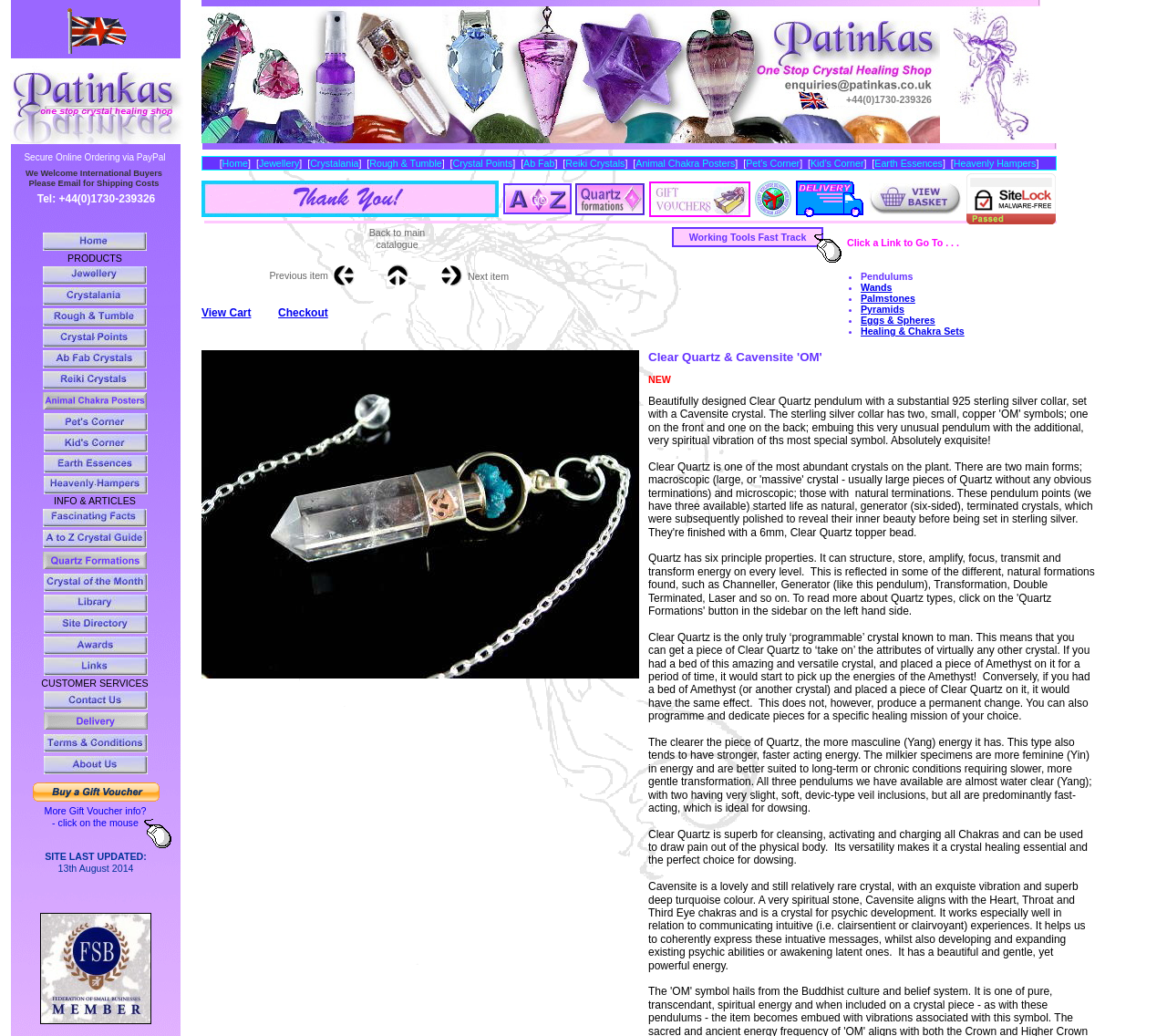Please provide a detailed answer to the question below based on the screenshot: 
What is the phone number for contact?

The phone number for contact is displayed at the bottom of the webpage as 'Tel: +44(0)1730-239326'.